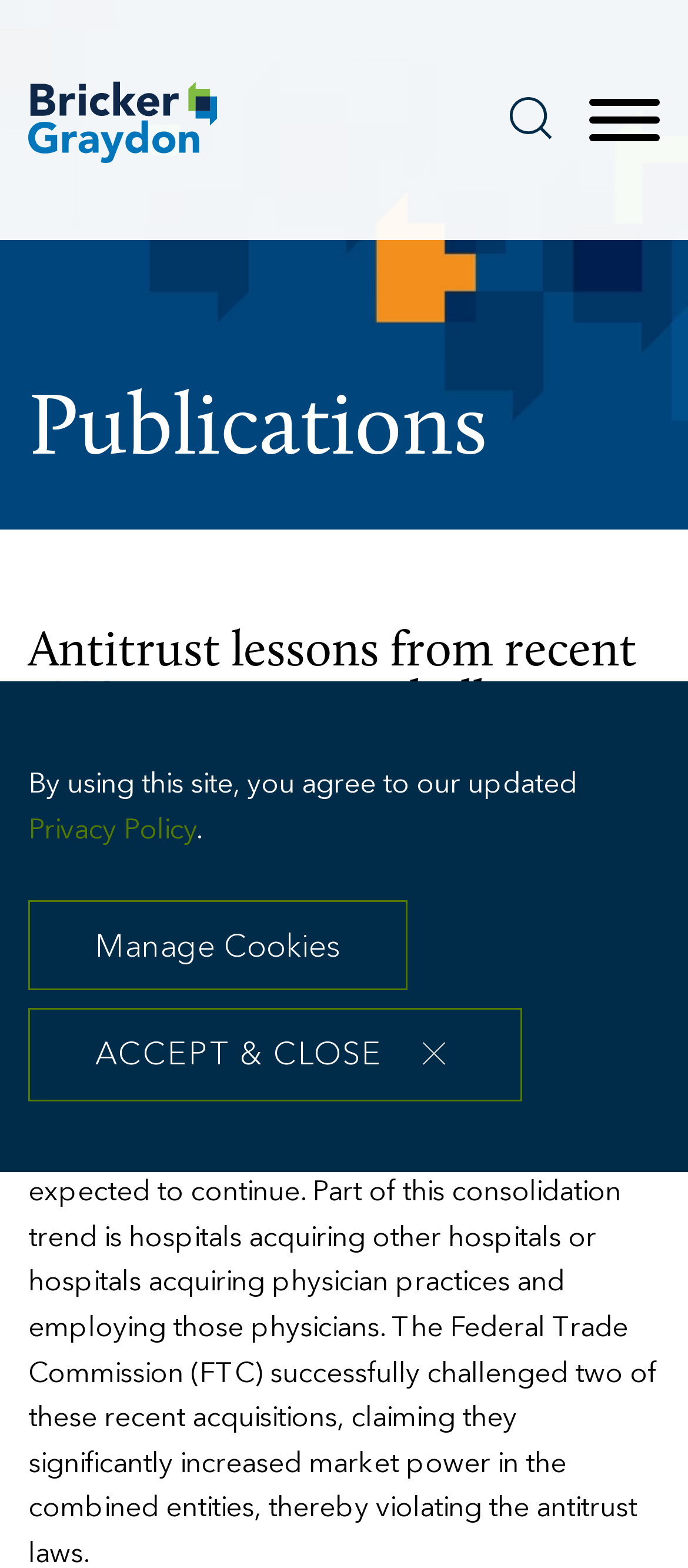Offer a meticulous description of the webpage's structure and content.

The webpage appears to be an article or publication page, with a focus on antitrust lessons from recent FTC successes in challenging hospital acquisitions in Ohio and Idaho. 

At the top left of the page, there is a link to "Bricker Graydon LLP" accompanied by an image, which is likely a logo. Below this, there are links to "Main Content", "Main Menu", and "Jump to Page", which are likely navigation elements. 

On the top right, there is a search bar with a magnifying glass icon, and a button labeled "Menu" that controls the main navigation. 

The main content of the page begins with a heading that matches the title of the page, "Antitrust lessons from recent FTC successes in challenging hospital acquisitions in Ohio and Idaho". Below this, there is a label "ARTICLE" and a timestamp "05.08.2014". 

The page also features a decorative image that spans the full width of the page. 

At the bottom of the page, there is a dialog box with a cookie policy message, which includes a link to the "Privacy Policy" and buttons to "Manage Cookies" and "ACCEPT & CLOSE".